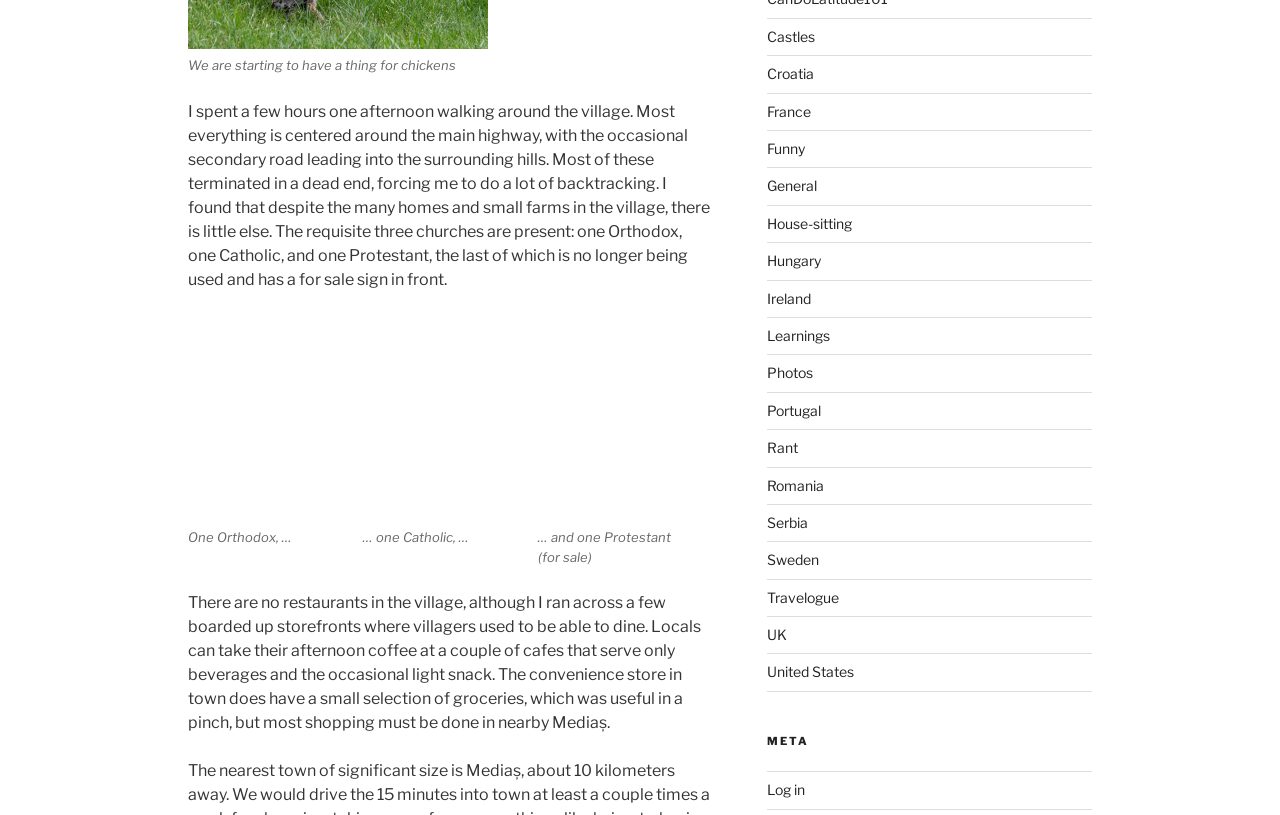What is the purpose of the convenience store in the village?
Please craft a detailed and exhaustive response to the question.

According to the text, the convenience store in the village has a small selection of groceries, which was useful in a pinch. This suggests that the purpose of the convenience store is to provide basic groceries to the villagers.